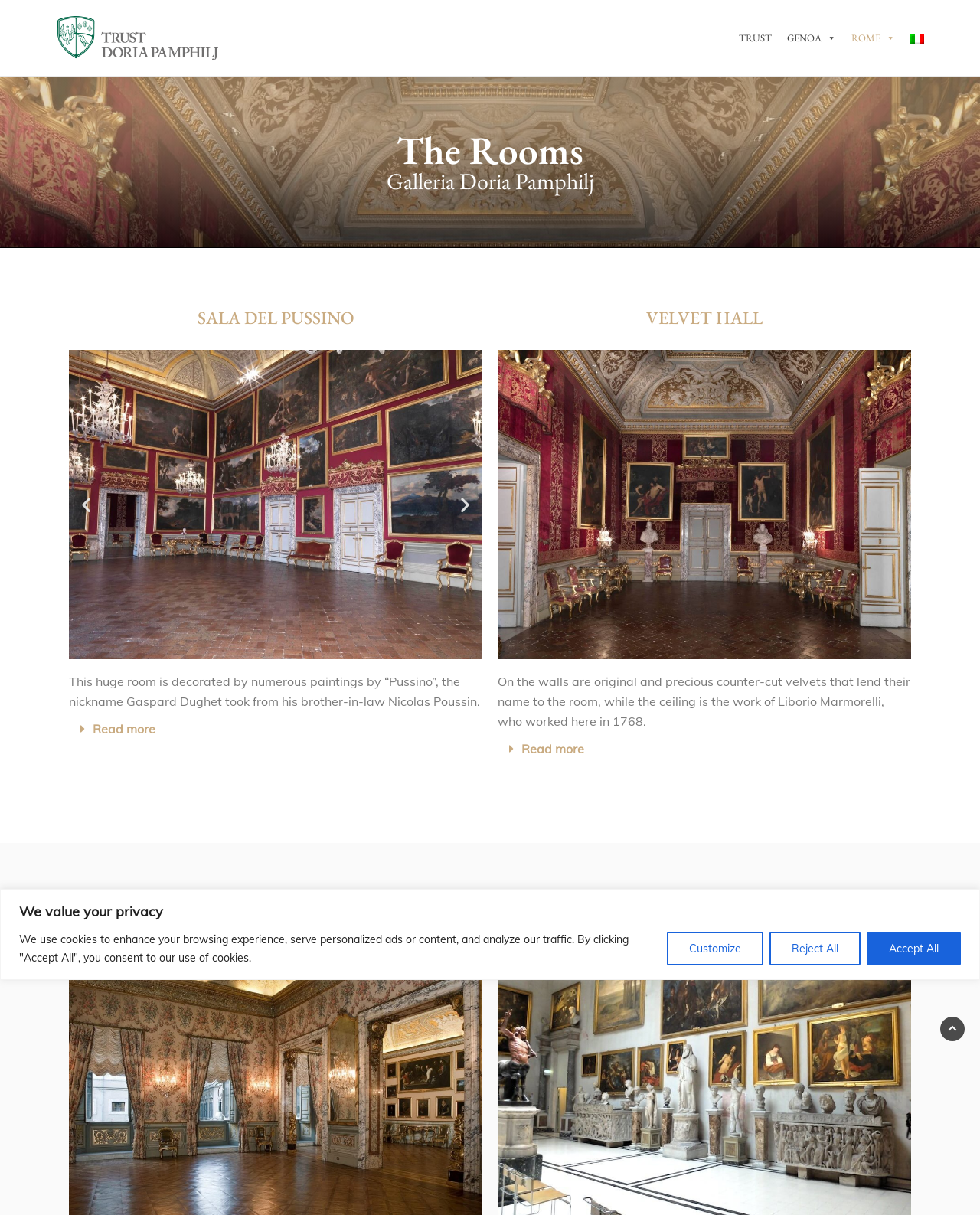Provide a one-word or short-phrase answer to the question:
What is the language of the text on this webpage?

Italian